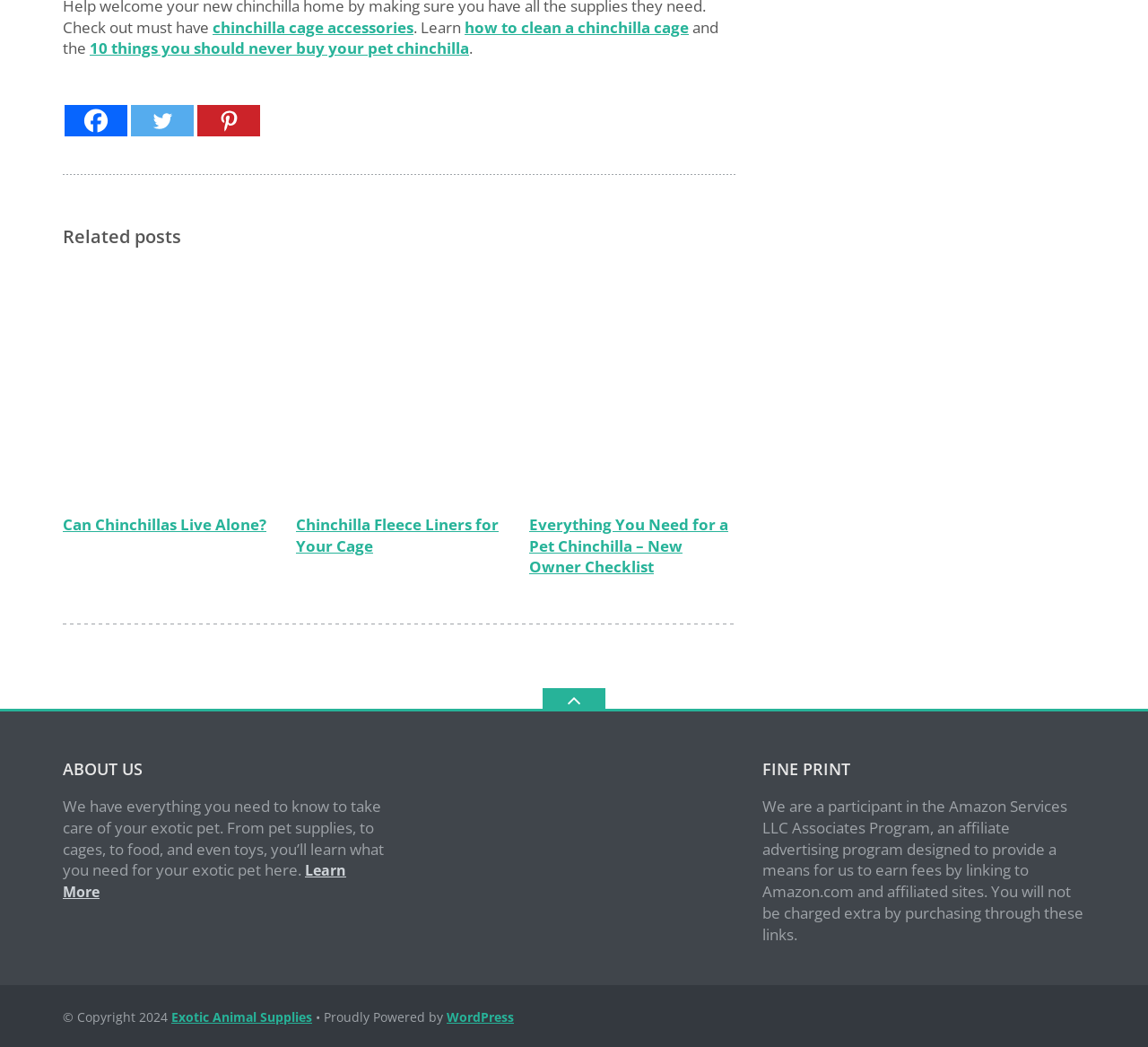Reply to the question below using a single word or brief phrase:
How many social media links are available?

3